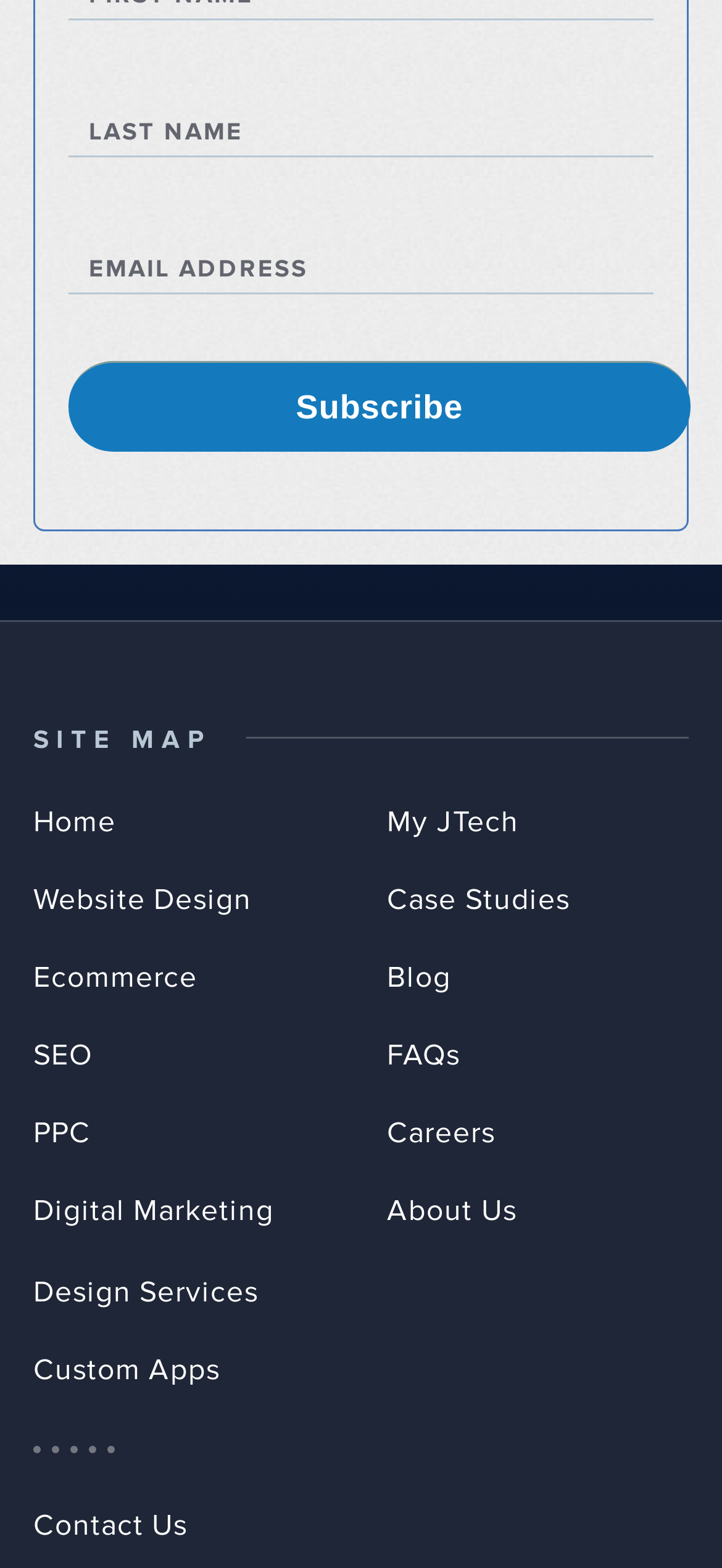Please locate the bounding box coordinates of the element's region that needs to be clicked to follow the instruction: "Enter last name". The bounding box coordinates should be provided as four float numbers between 0 and 1, i.e., [left, top, right, bottom].

[0.095, 0.068, 0.905, 0.101]